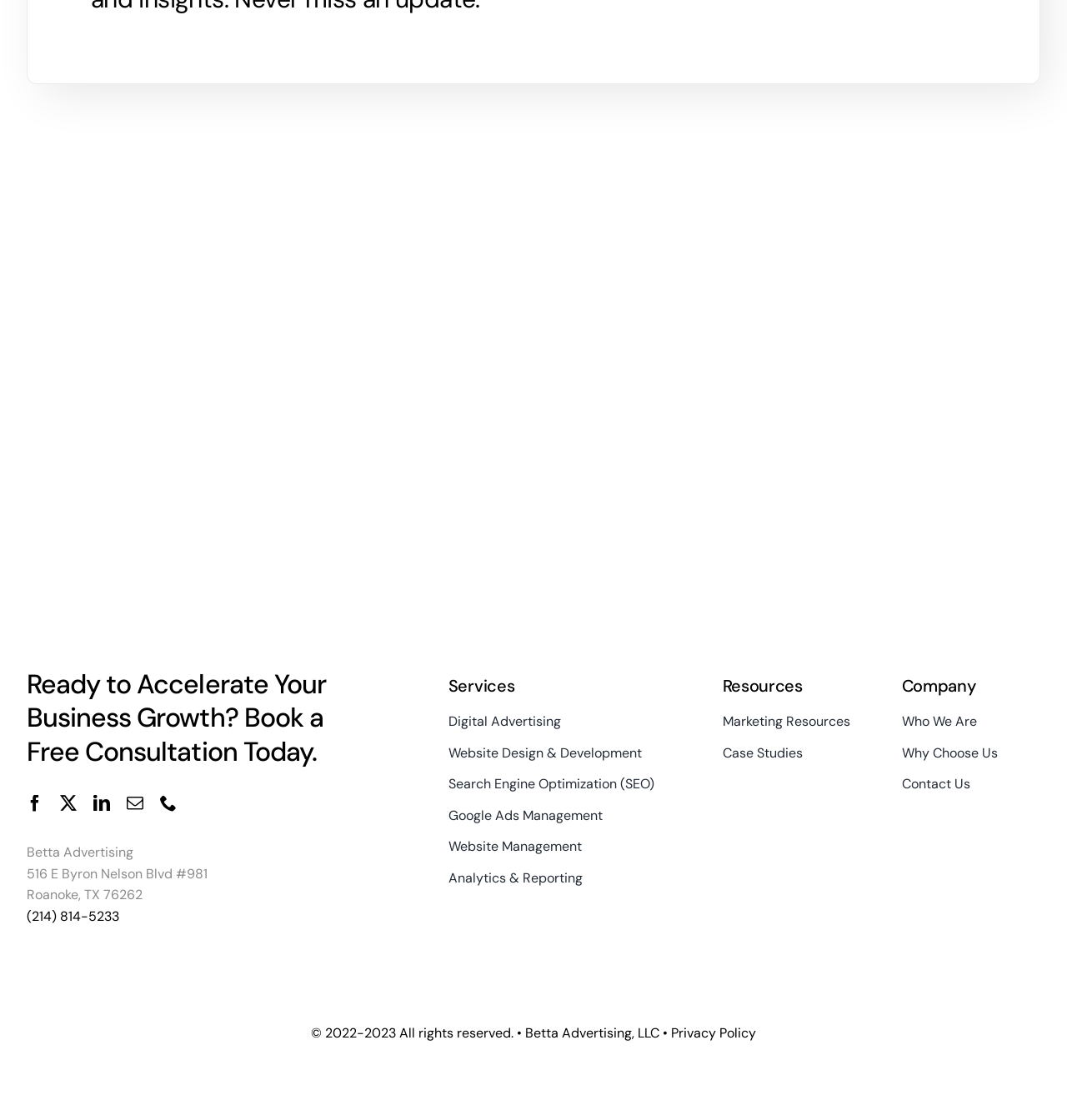Find and provide the bounding box coordinates for the UI element described here: "Website Design & Development". The coordinates should be given as four float numbers between 0 and 1: [left, top, right, bottom].

[0.42, 0.663, 0.639, 0.682]